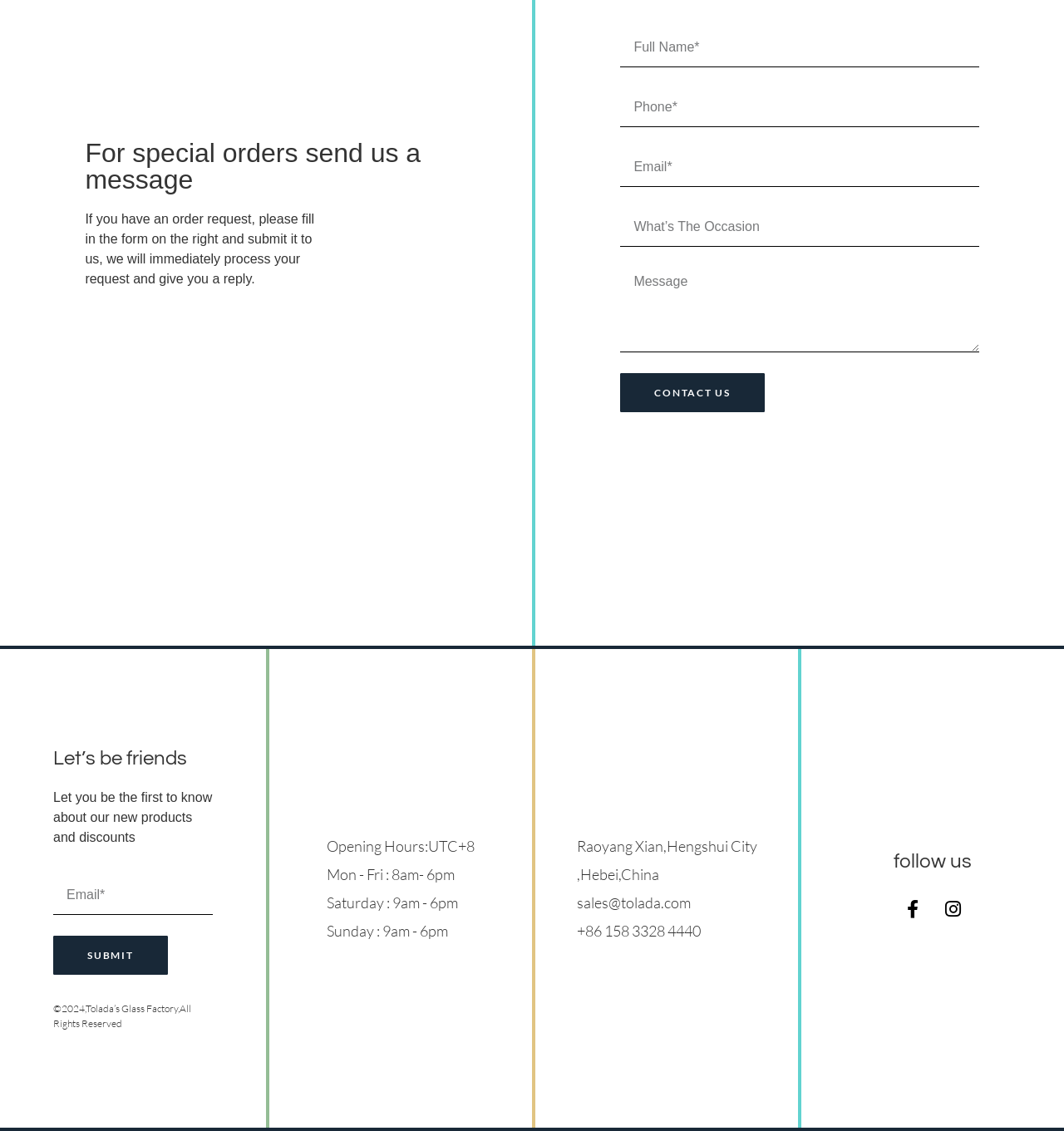What is the purpose of the form on the right?
Please provide a single word or phrase as your answer based on the screenshot.

Send order request